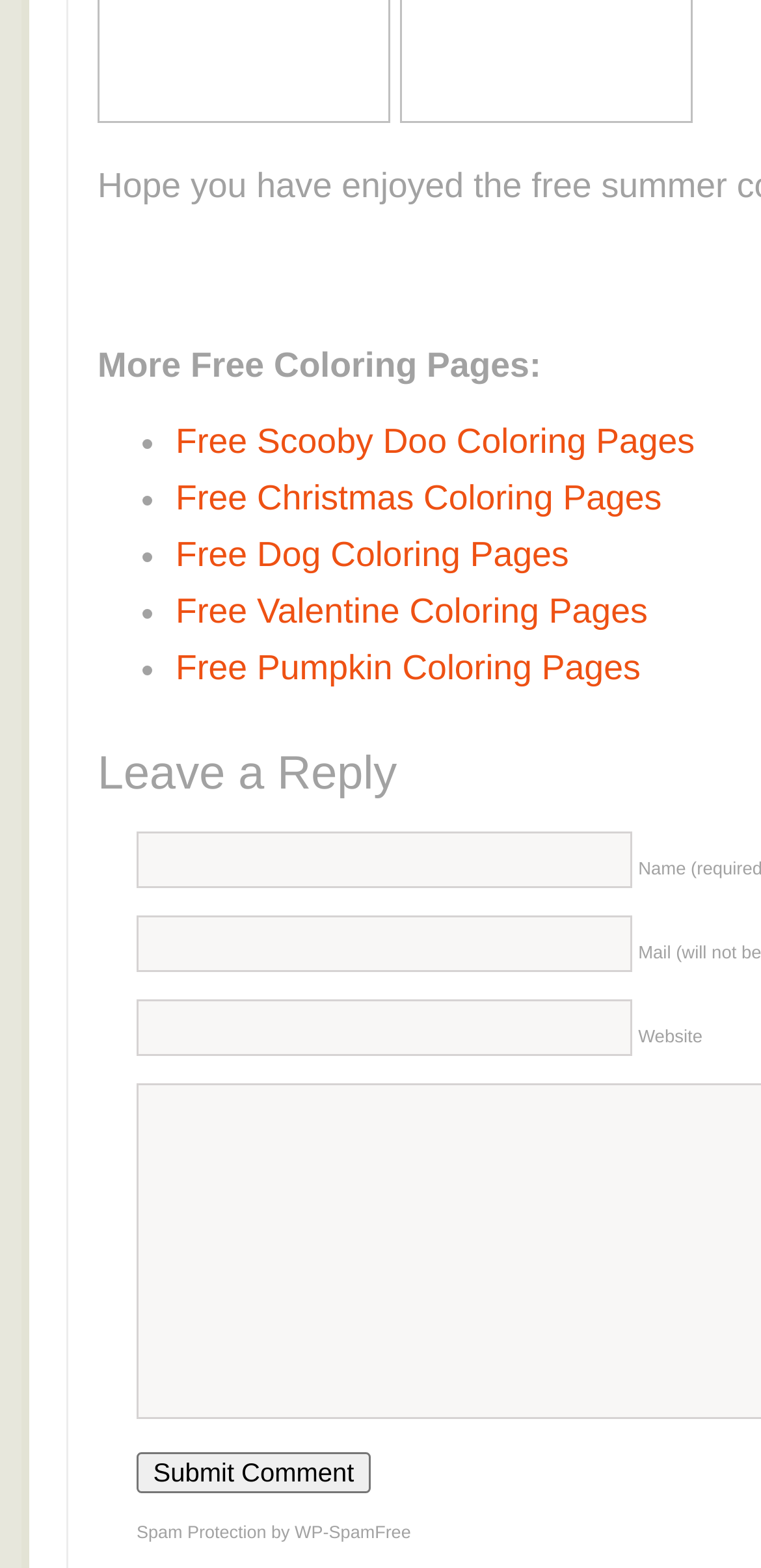How many links are there for free coloring pages?
Look at the image and provide a detailed response to the question.

There are five links for free coloring pages: 'Free Scooby Doo Coloring Pages', 'Free Christmas Coloring Pages', 'Free Dog Coloring Pages', 'Free Valentine Coloring Pages', and 'Free Pumpkin Coloring Pages'.